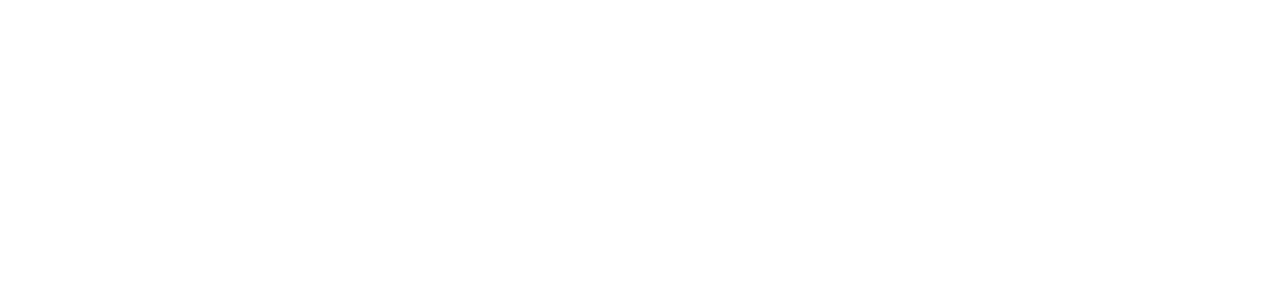Provide a brief response to the question below using a single word or phrase: 
How many images are there on the top?

3